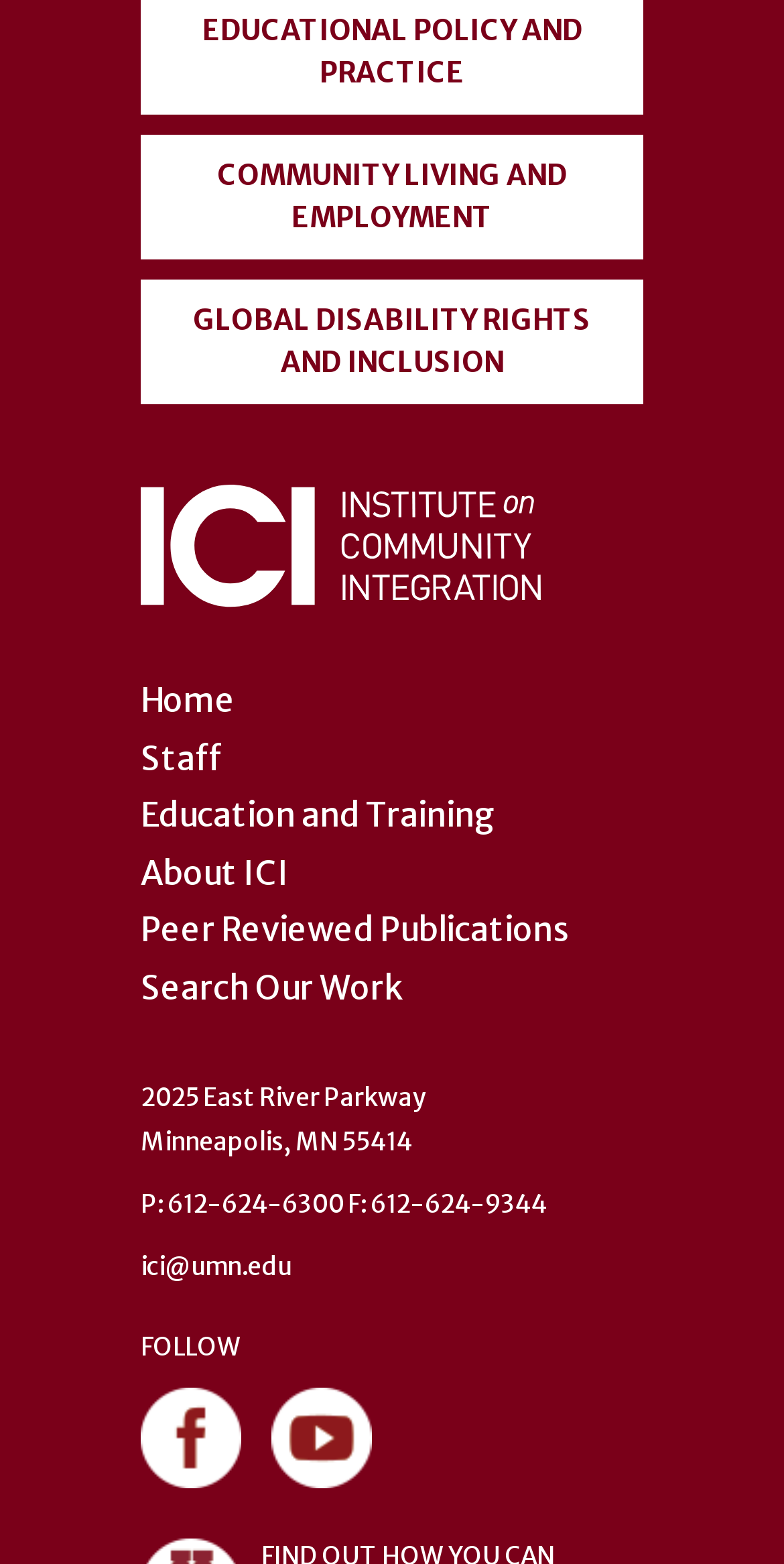What is the phone number of the institute?
Please provide a comprehensive answer based on the details in the screenshot.

The phone number of the institute can be found at the bottom of the webpage, which is 'P: 612-624-6300 F: 612-624-9344', and the phone number is '612-624-6300'.